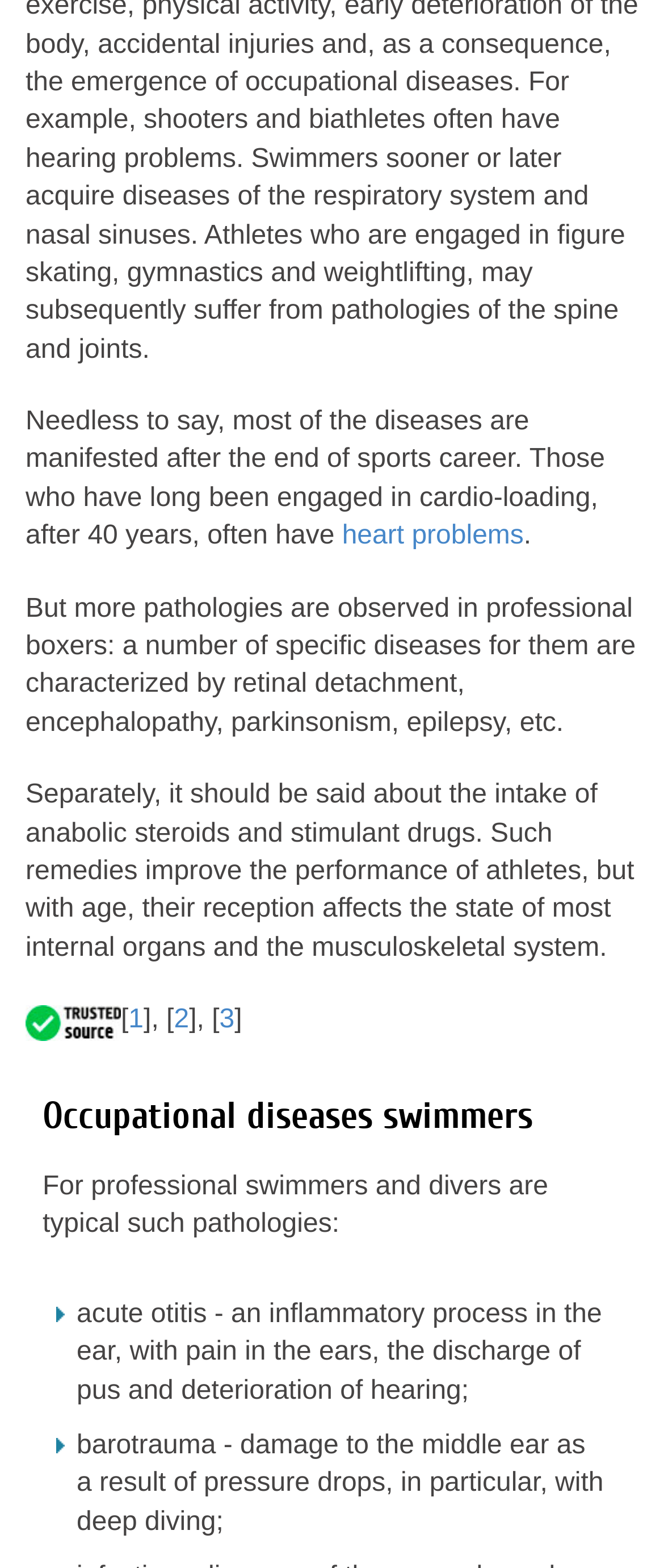What is acute otitis?
Give a thorough and detailed response to the question.

The webpage defines acute otitis as an inflammatory process in the ear, with pain in the ears, the discharge of pus and deterioration of hearing. This information is mentioned in the list of pathologies typical for professional swimmers and divers.